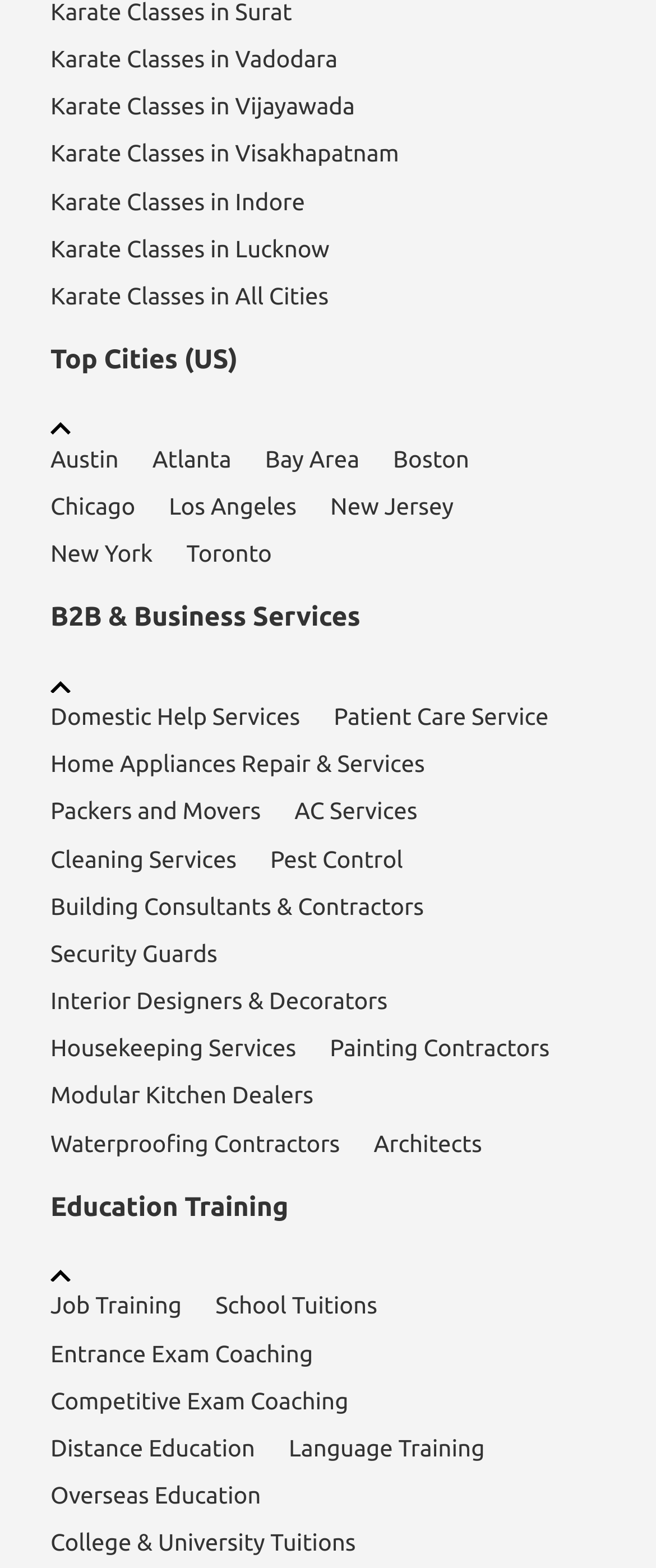Determine the bounding box coordinates for the region that must be clicked to execute the following instruction: "Get information on Overseas Education".

[0.077, 0.939, 0.398, 0.969]